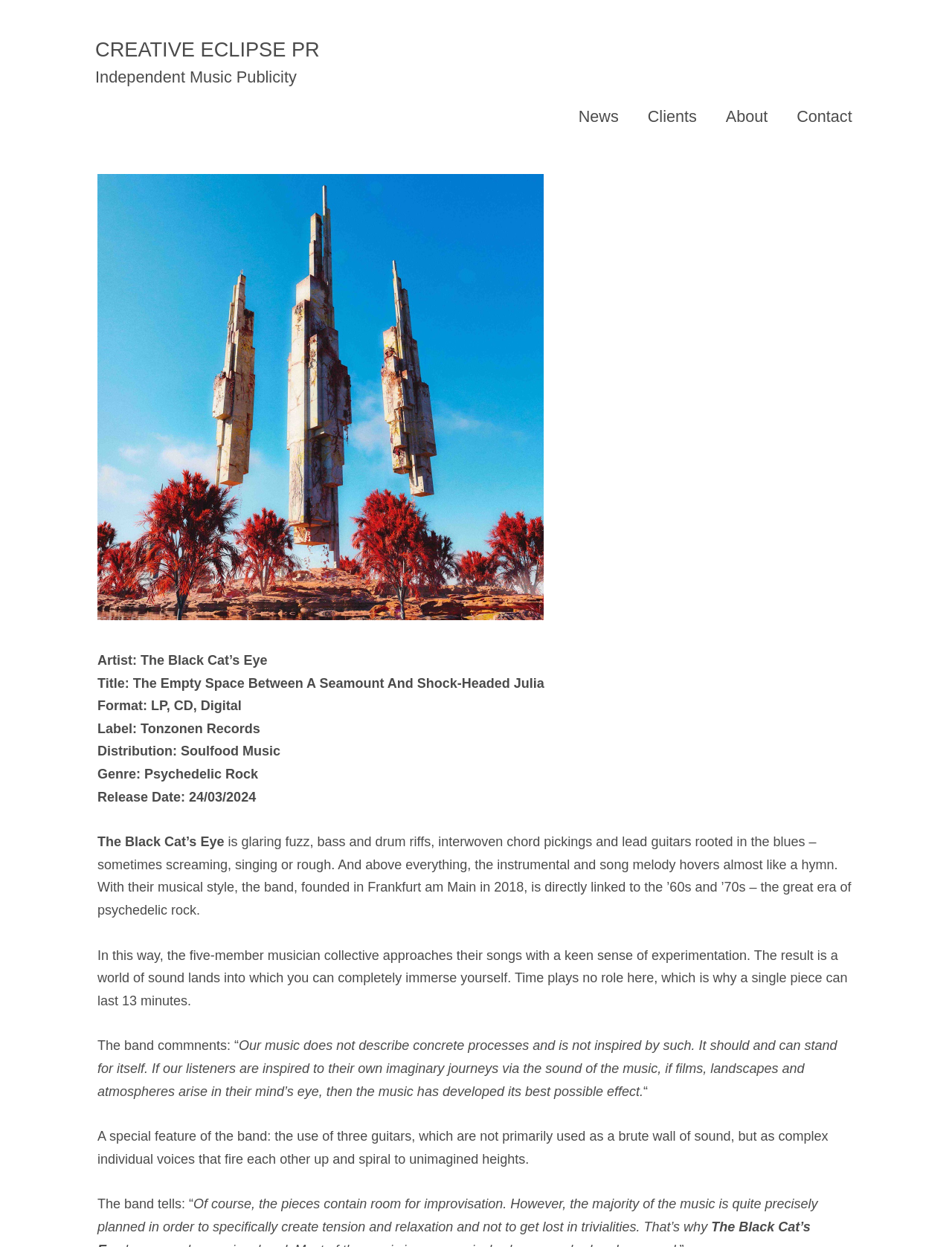Answer the question with a single word or phrase: 
What is the format of the music release?

LP, CD, Digital